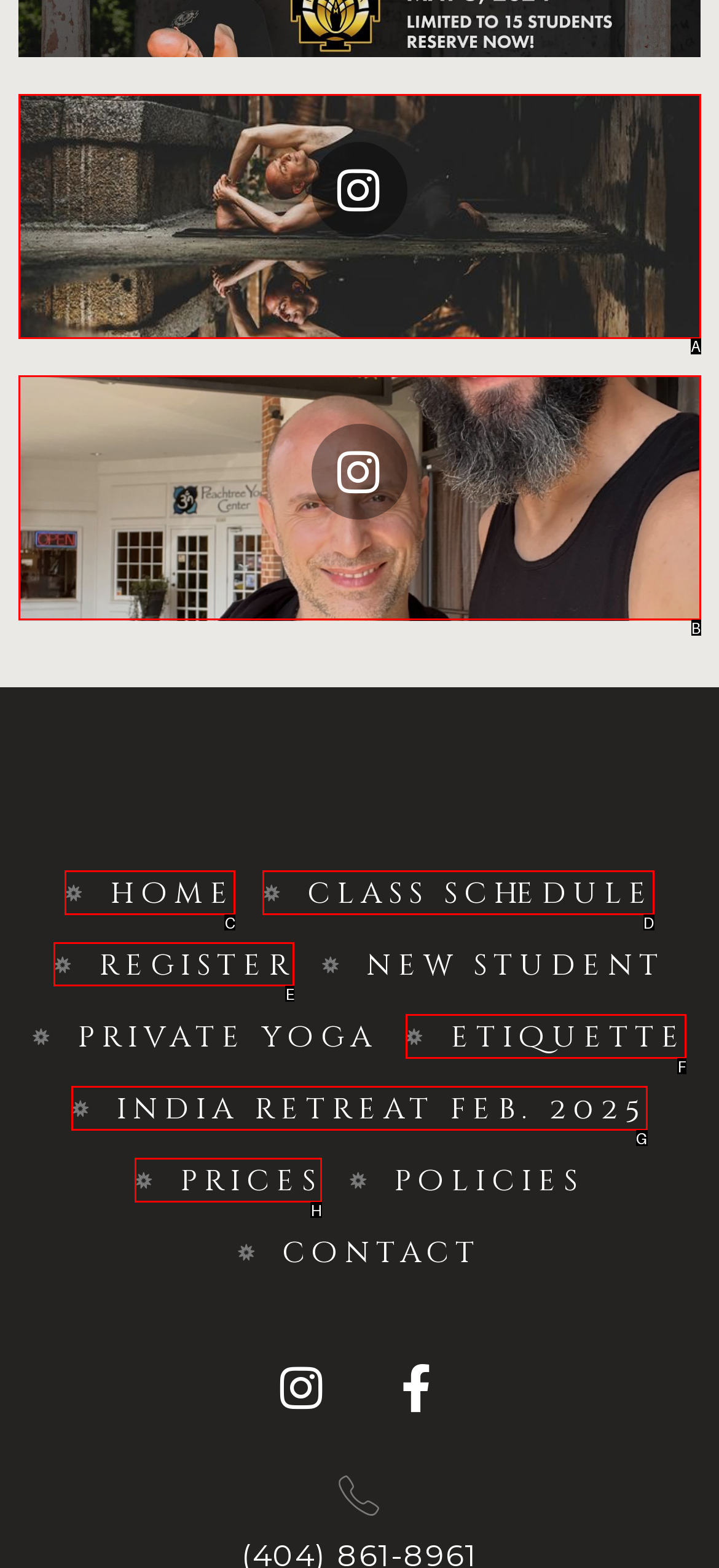Which lettered option should be clicked to achieve the task: register for a class? Choose from the given choices.

E